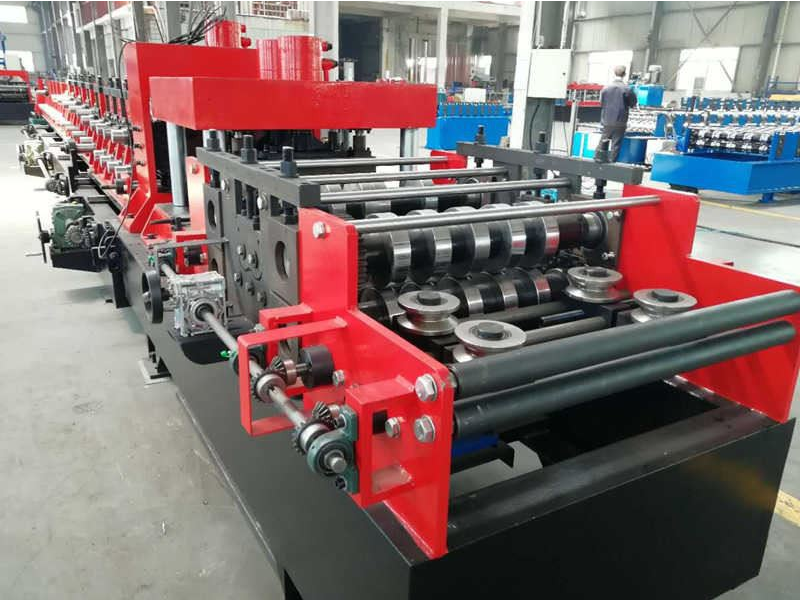What type of environment is the machine typically used in?
Using the image as a reference, give an elaborate response to the question.

The background of the image suggests a well-organized manufacturing environment, implying that the machine is typically used in such settings for efficient material processing.